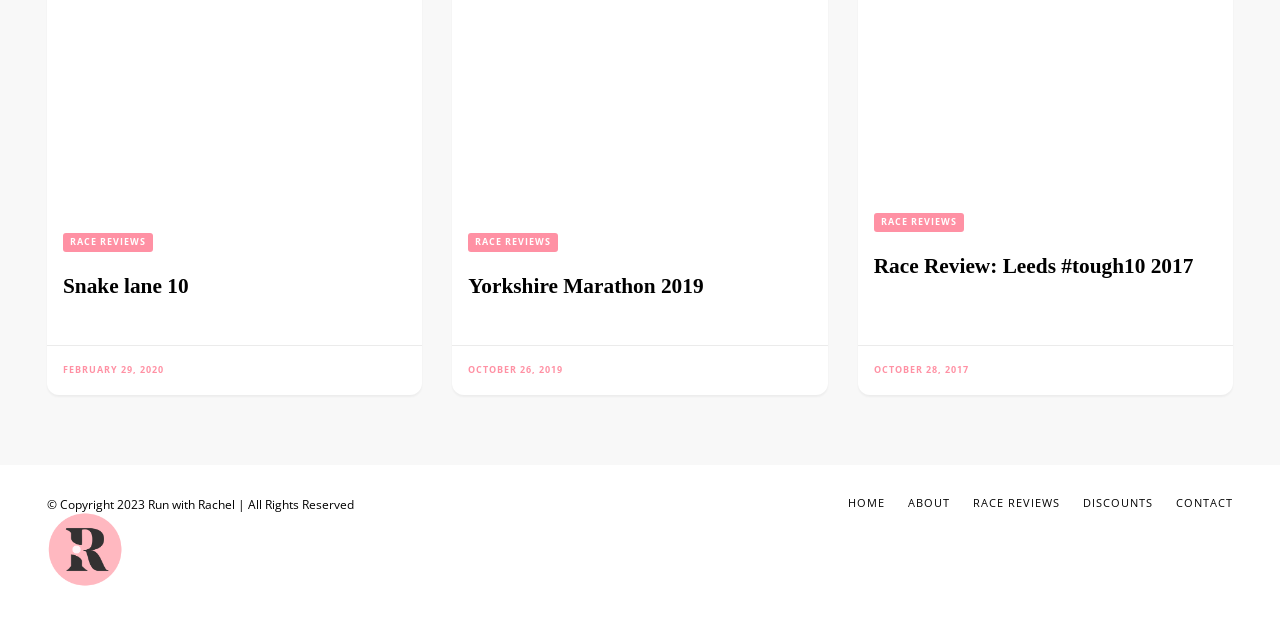Extract the bounding box of the UI element described as: "Yorkshire Marathon 2019".

[0.366, 0.427, 0.55, 0.465]